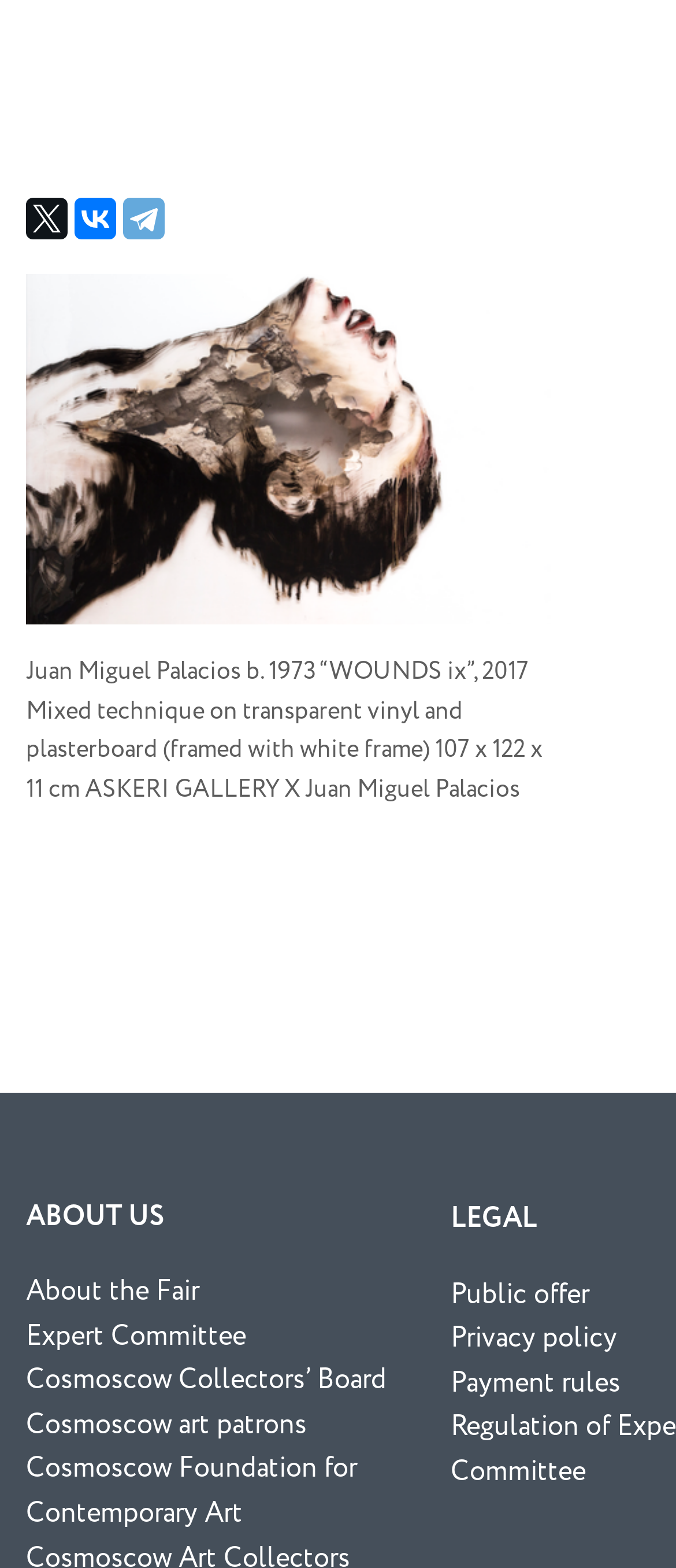What is the artist's name?
Please provide a detailed and thorough answer to the question.

I found the artist's name by looking at the link with the text 'Juan Miguel Palacios b. 1973 “WOUNDS ix”, 2017 Mixed technique on transparent vinyl and plasterboard (framed with white frame) 107 x 122 х 11 cm ASKERI GALLERY X Juan Miguel Palacios' which suggests that Juan Miguel Palacios is the artist who created the artwork 'WOUNDS ix'.